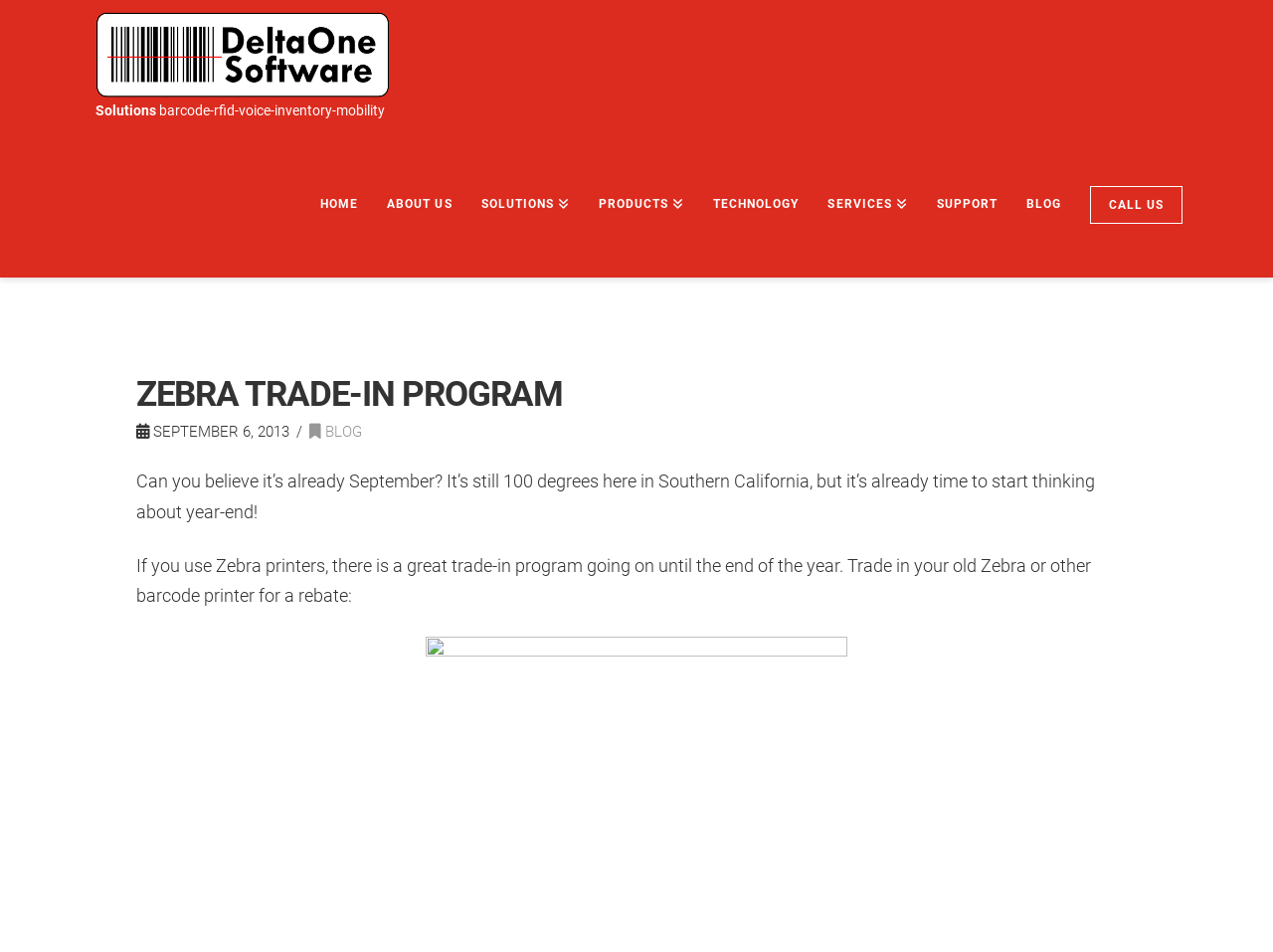How many navigation menu items are there?
Analyze the screenshot and provide a detailed answer to the question.

The navigation menu items are HOME, ABOUT US, SOLUTIONS, PRODUCTS, TECHNOLOGY, SERVICES, SUPPORT, BLOG, and CALL US, which totals 9 items.